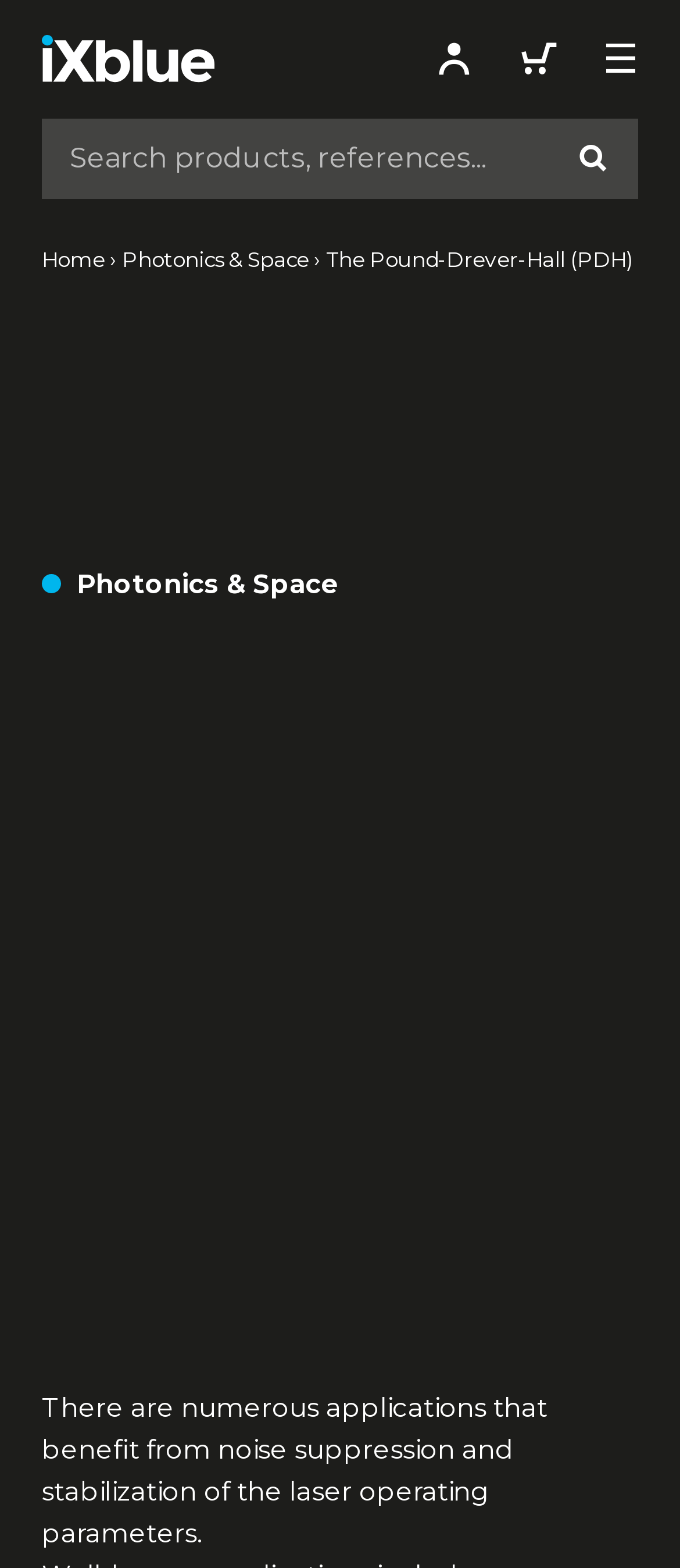Based on the element description Aller au contenu, identify the bounding box of the UI element in the given webpage screenshot. The coordinates should be in the format (top-left x, top-left y, bottom-right x, bottom-right y) and must be between 0 and 1.

[0.082, 0.0, 0.287, 0.07]